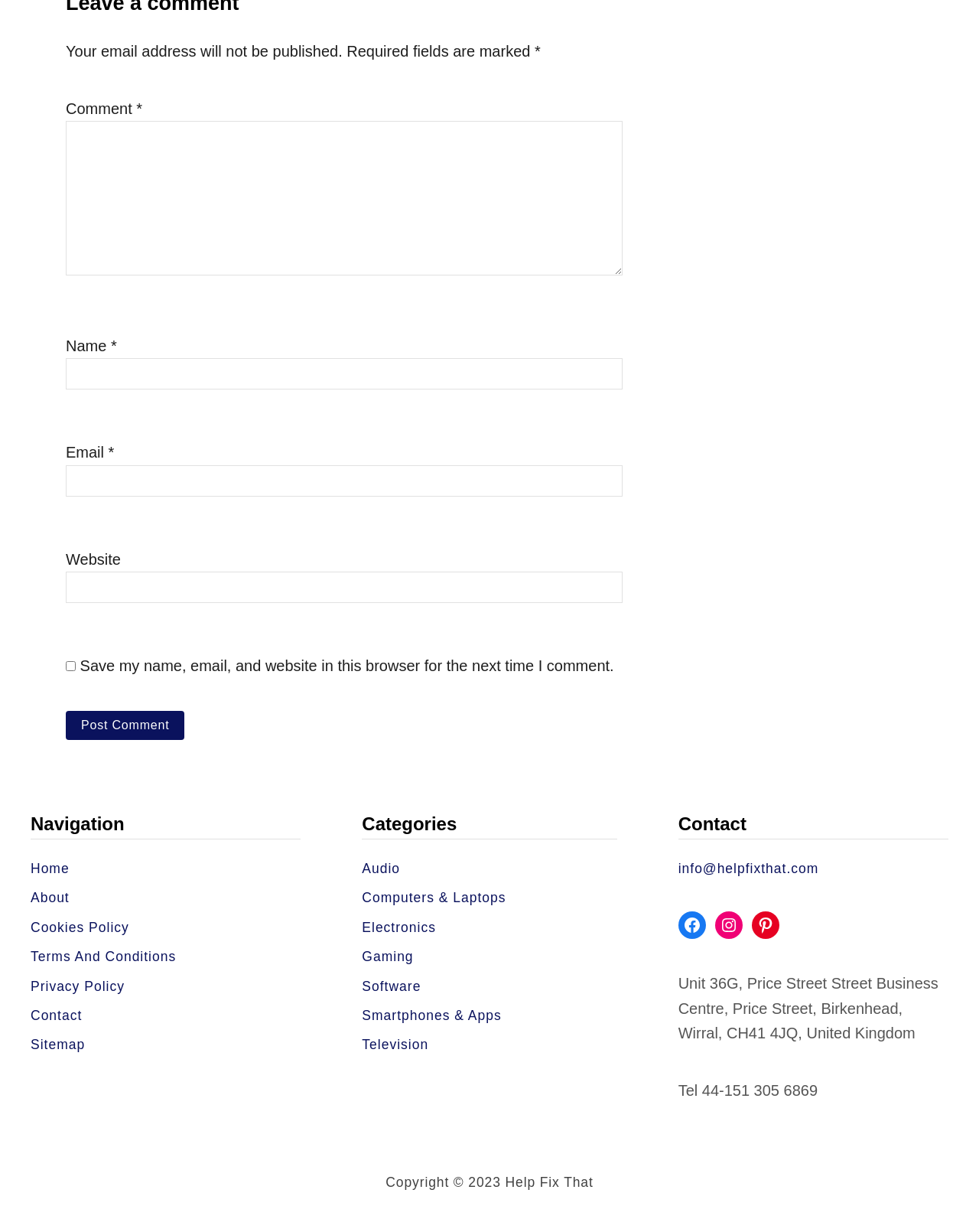Provide the bounding box coordinates of the UI element that matches the description: "Privacy Policy".

[0.031, 0.797, 0.307, 0.814]